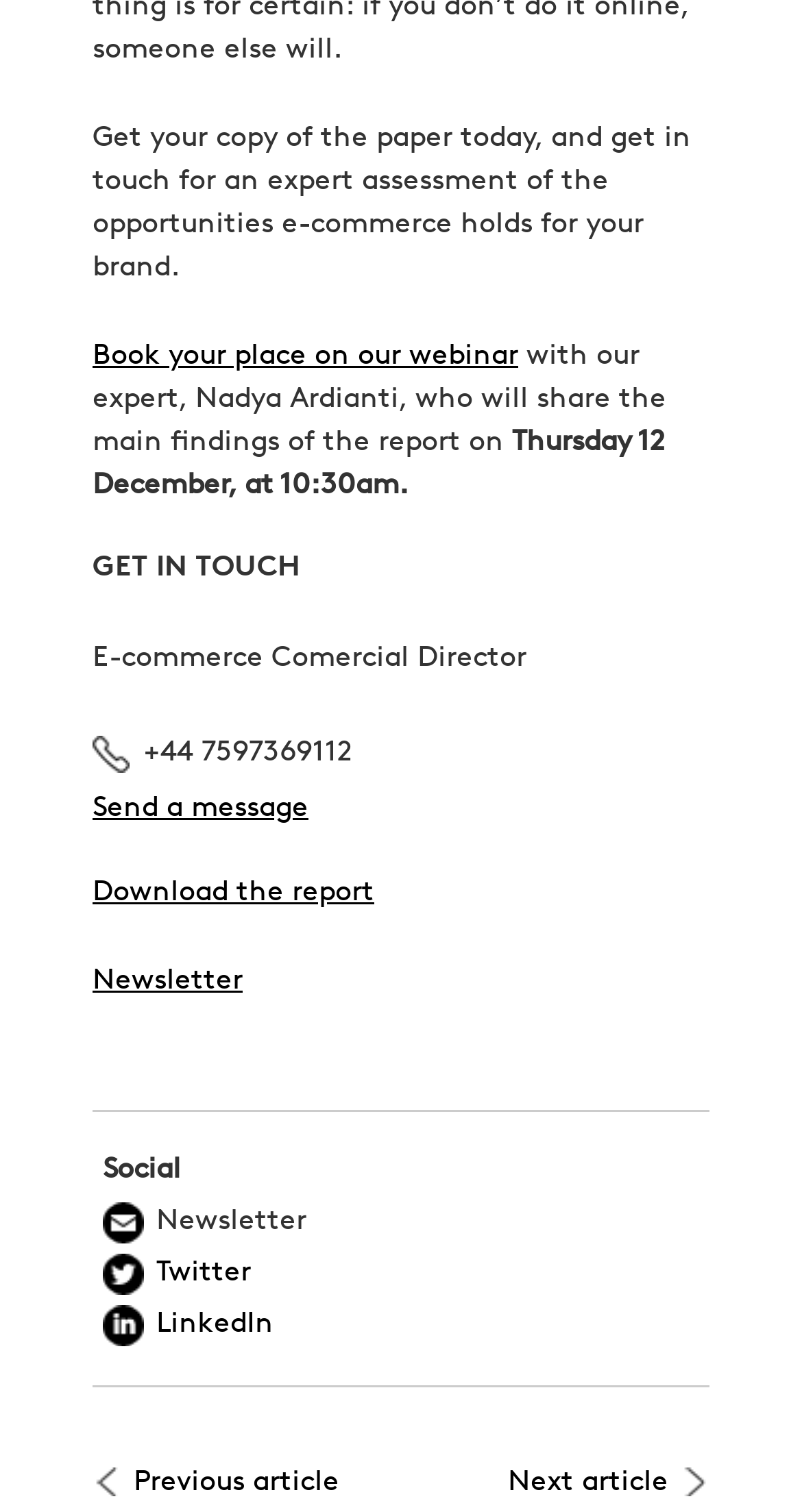Find the bounding box coordinates of the element to click in order to complete the given instruction: "Send a message."

[0.115, 0.525, 0.385, 0.546]